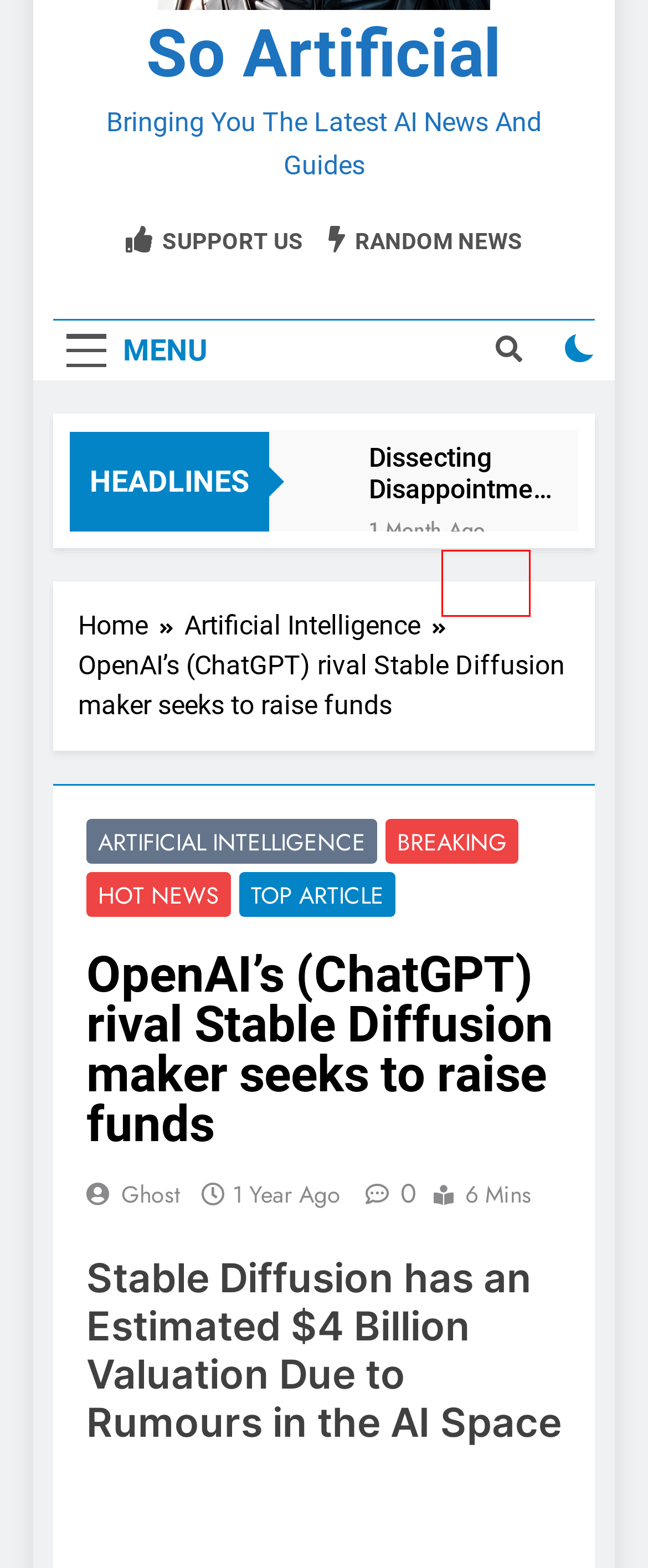Analyze the screenshot of a webpage that features a red rectangle bounding box. Pick the webpage description that best matches the new webpage you would see after clicking on the element within the red bounding box. Here are the candidates:
A. Create Your Own Snoop Dogg With Stable Diffusion
B. Digital News Outlets Sue OpenAI Over Unauthorized Use of Journalism in AI Training
C. Dissecting Disappointment: Rabbit R1 and Humane AI Pin Teardown Reveals Missed Opportunities
D. Artificial Intelligence Archives - So Artificial
E. Top Article Archives - So Artificial
F. Klarna's AI Chatbot Takes On Equivalent Work of 700 Customer Service Agents
G. Navigating ChatGPT for Business Marketing: The Dos and Don'ts Of Success
H. How To Install SD Forge

H